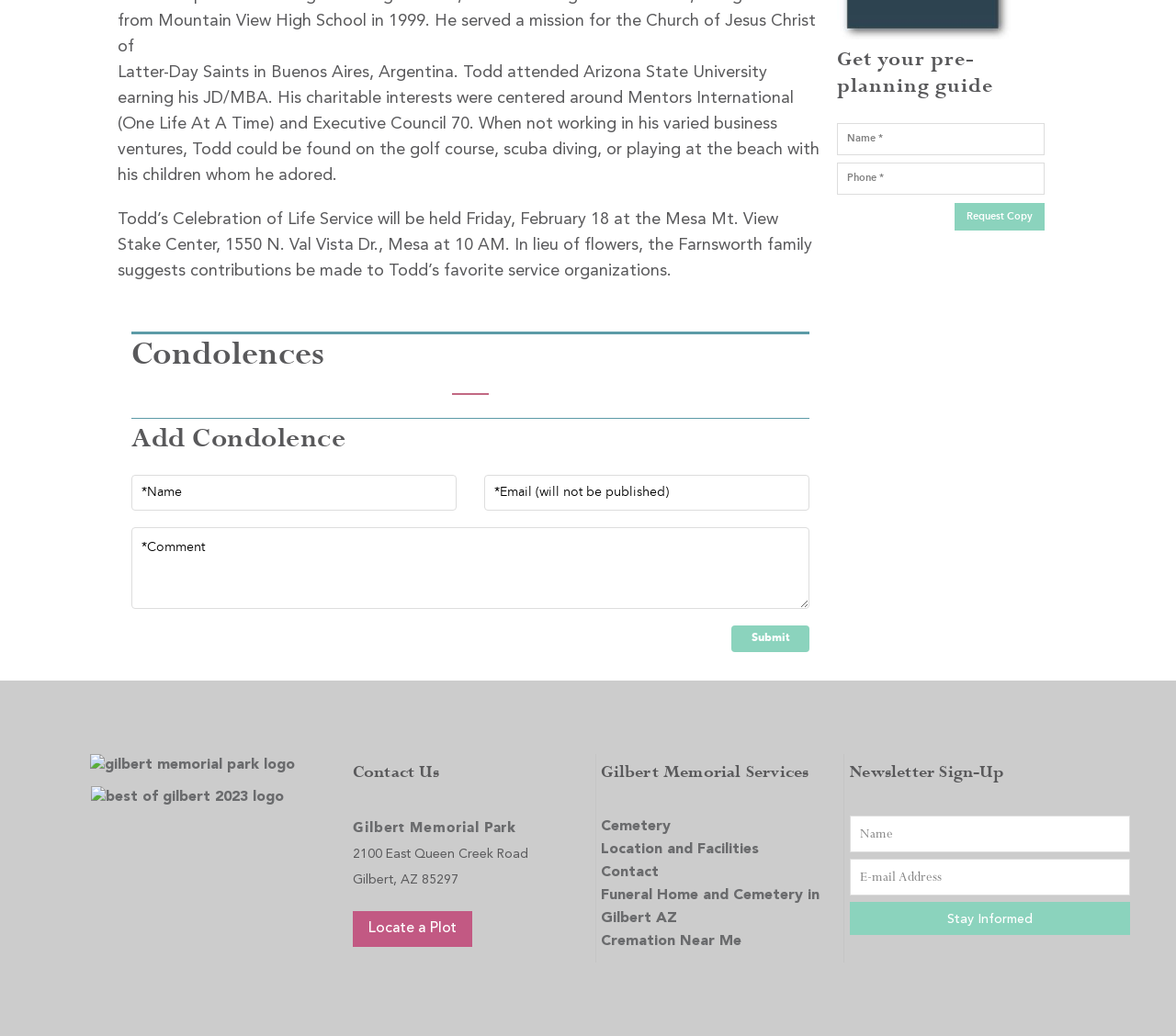Identify the bounding box coordinates of the area that should be clicked in order to complete the given instruction: "Request a pre-planning guide". The bounding box coordinates should be four float numbers between 0 and 1, i.e., [left, top, right, bottom].

[0.812, 0.196, 0.888, 0.223]